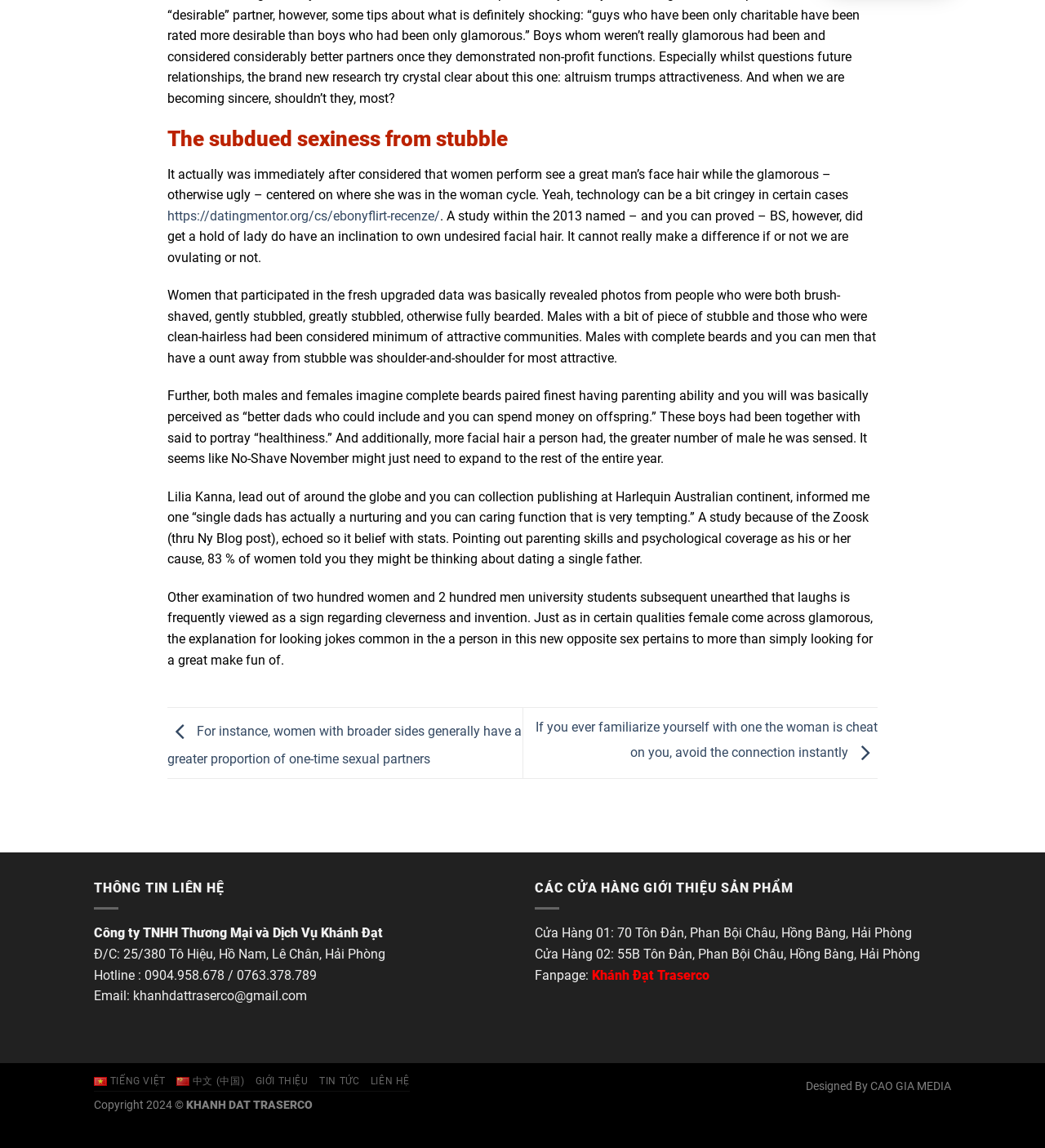What is the company name mentioned in the contact information?
Look at the screenshot and respond with a single word or phrase.

Công ty TNHH Thương Mại và Dịch Vụ Khánh Đạt